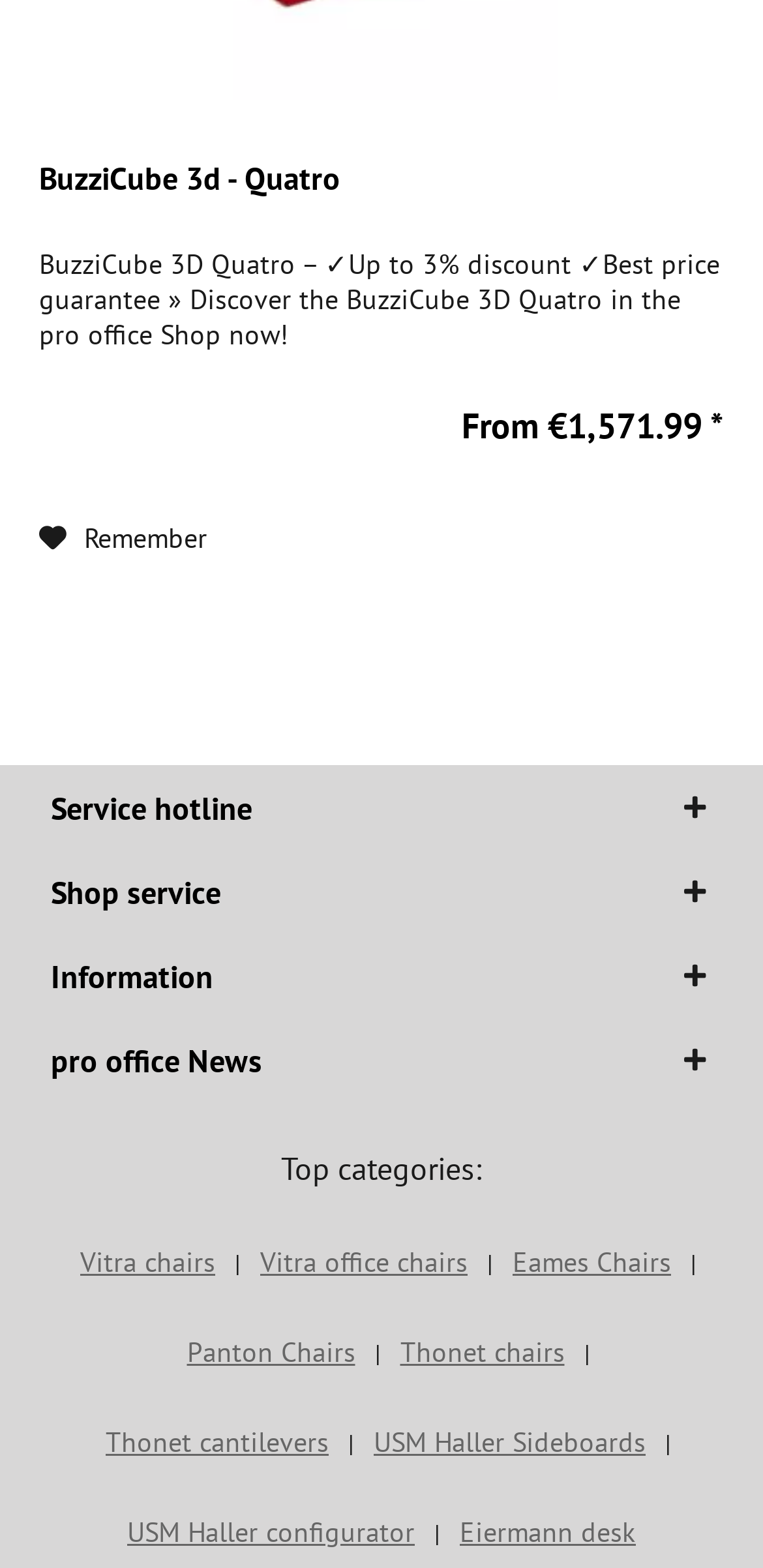Using the webpage screenshot and the element description BuzziCube 3d - Quatro, determine the bounding box coordinates. Specify the coordinates in the format (top-left x, top-left y, bottom-right x, bottom-right y) with values ranging from 0 to 1.

[0.052, 0.101, 0.949, 0.151]